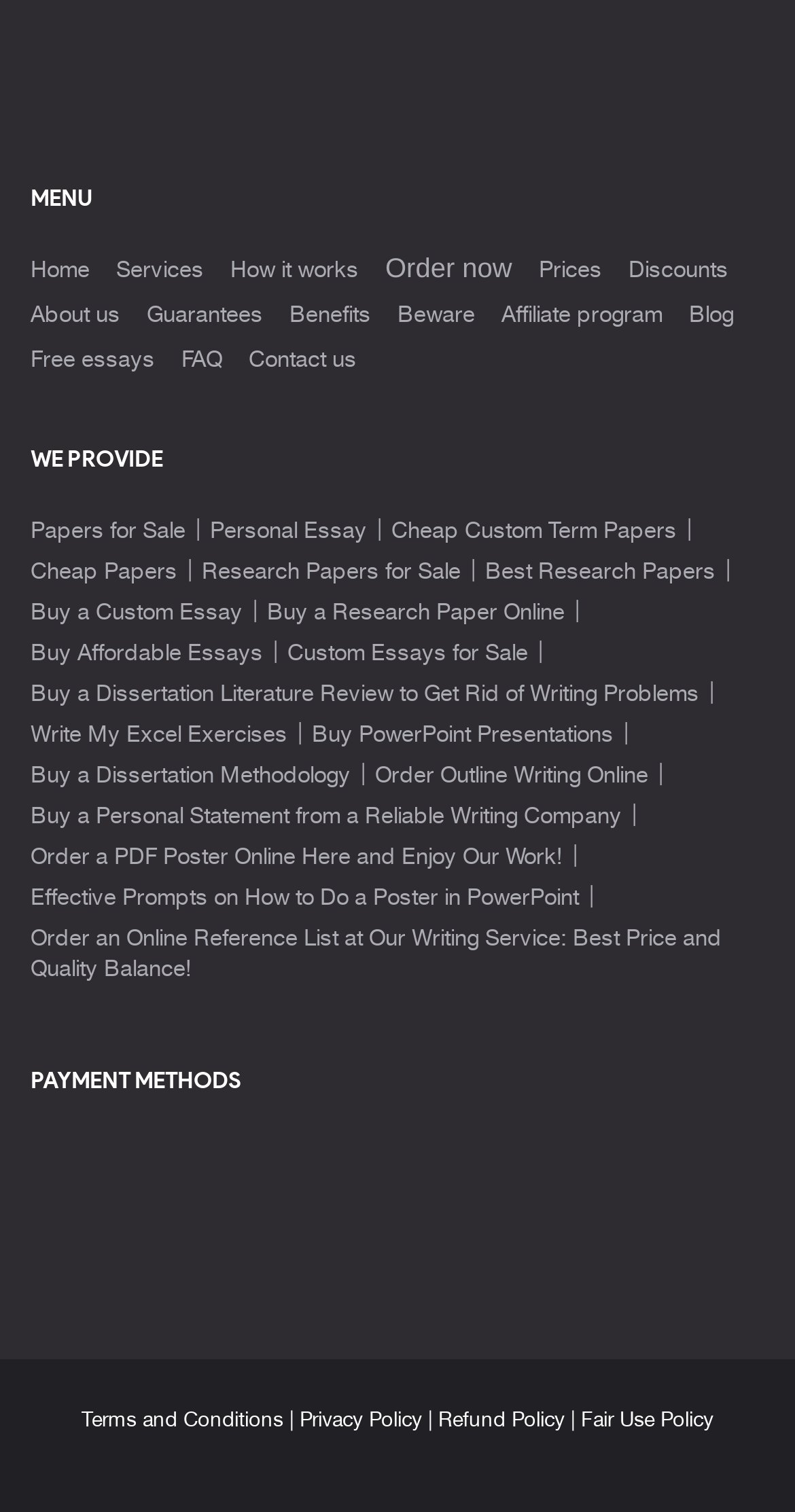Refer to the element description Terms and Conditions and identify the corresponding bounding box in the screenshot. Format the coordinates as (top-left x, top-left y, bottom-right x, bottom-right y) with values in the range of 0 to 1.

[0.103, 0.931, 0.356, 0.945]